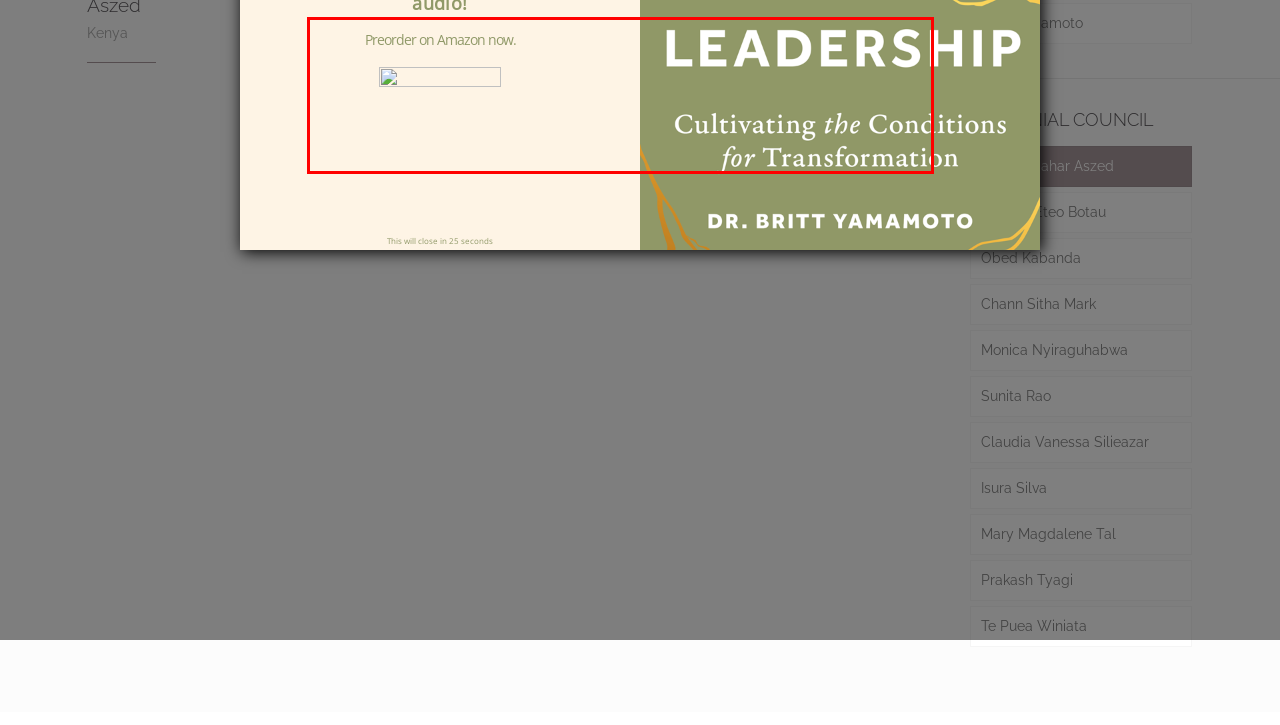Examine the screenshot of the webpage, locate the red bounding box, and generate the text contained within it.

Yet her vision continues to grow. She wants to empower not just individuals but community-based organizations. “A lot of good ideas lie with young people starting CBOs, but they lack the necessary mentors . . . (to help build) on their strengths so that they can better serve their communities,” she says. Her Perennial Fellowship exposed her to new ways to increase her organization’s reach. “The world has so much to teach me, but it will not find me in my village,” she explains. “I had to come out and find it.”